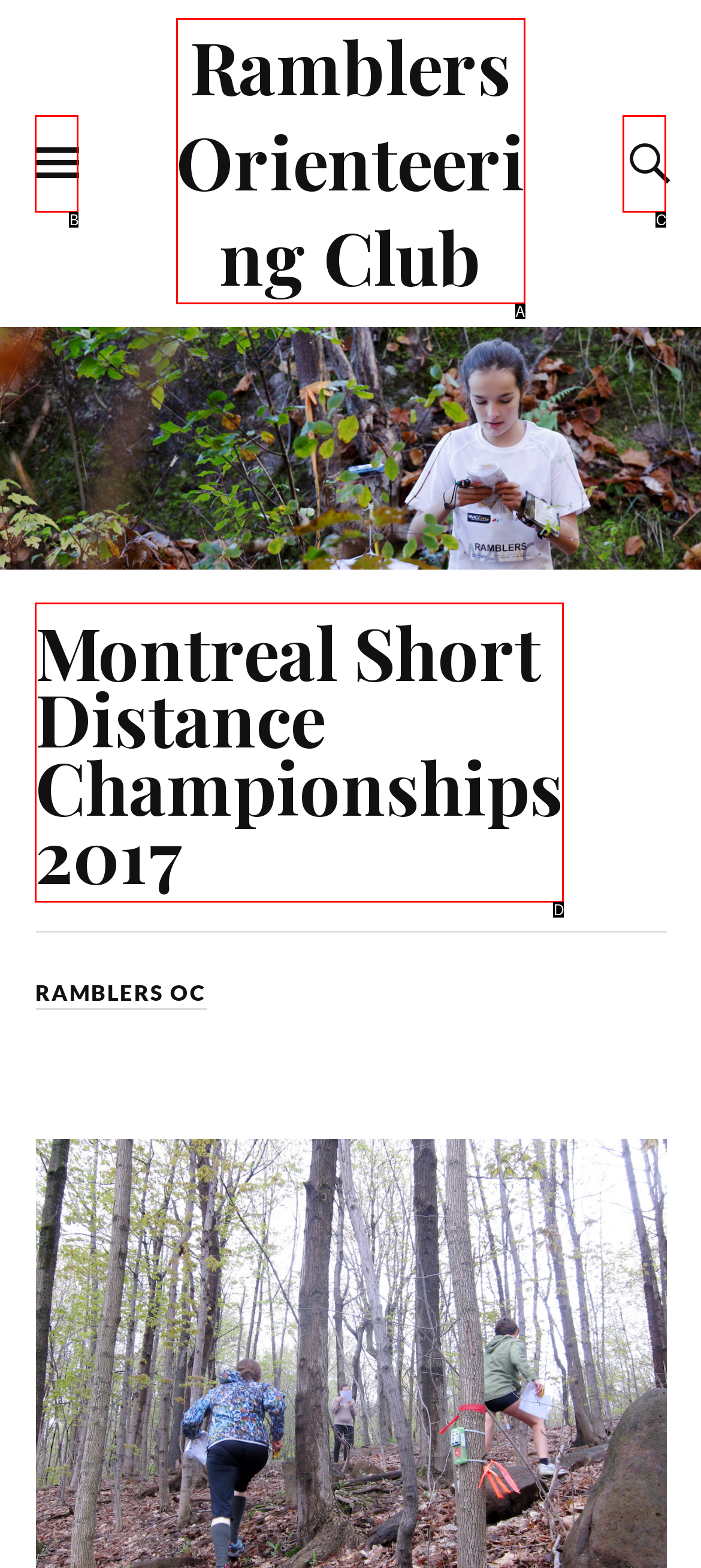Find the option that matches this description: Contact us for more Details
Provide the matching option's letter directly.

None